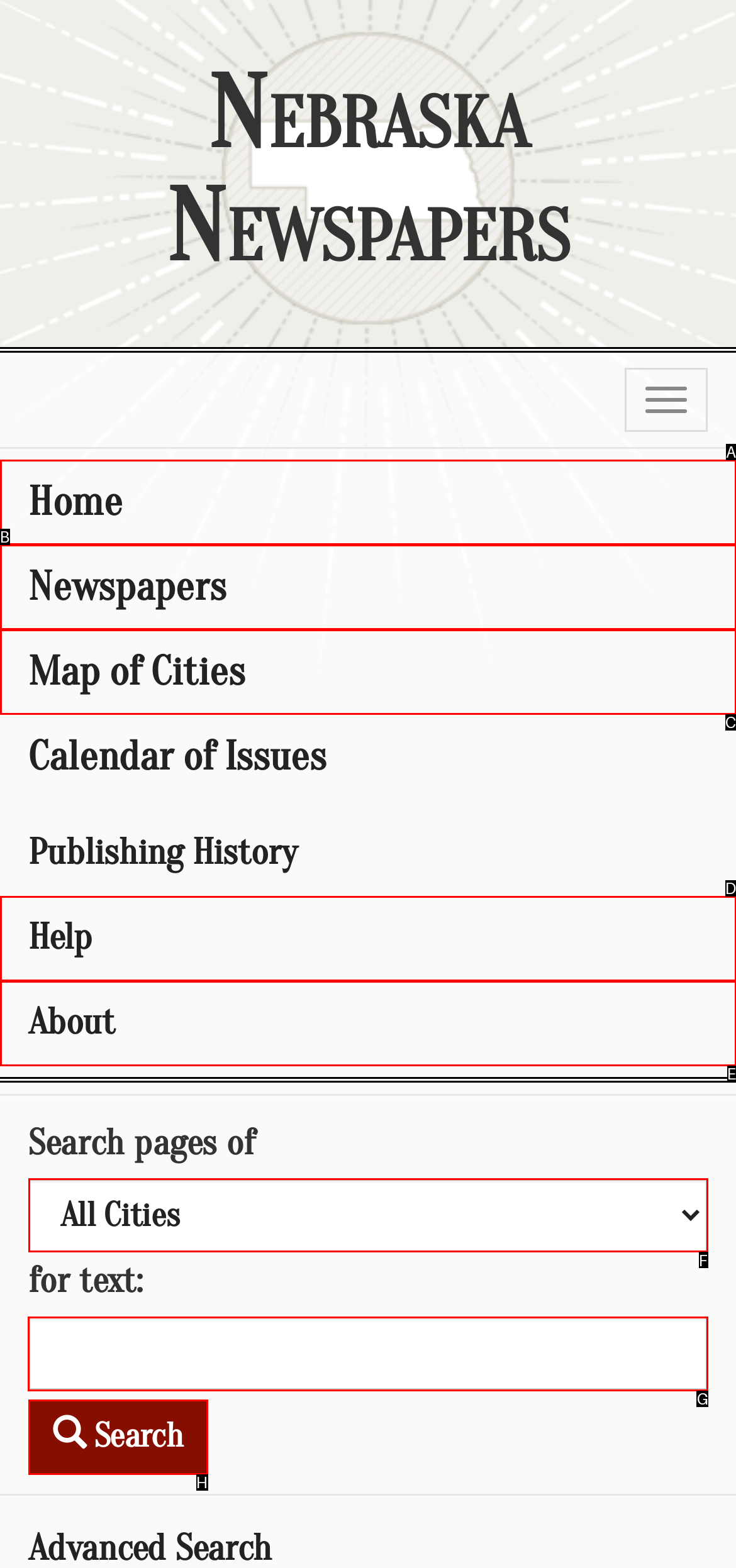Determine which element should be clicked for this task: Search for text
Answer with the letter of the selected option.

G